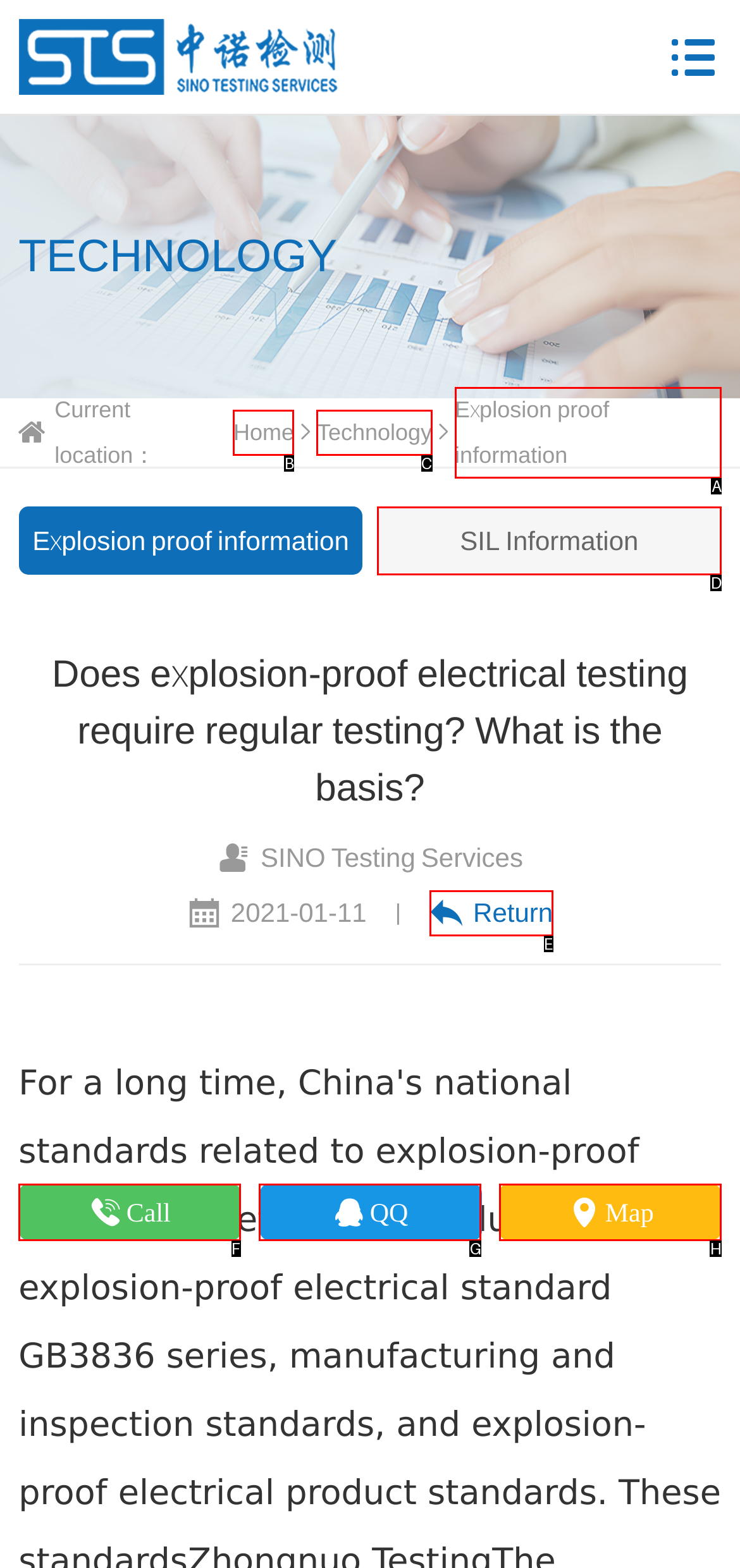Match the option to the description: Technology
State the letter of the correct option from the available choices.

C